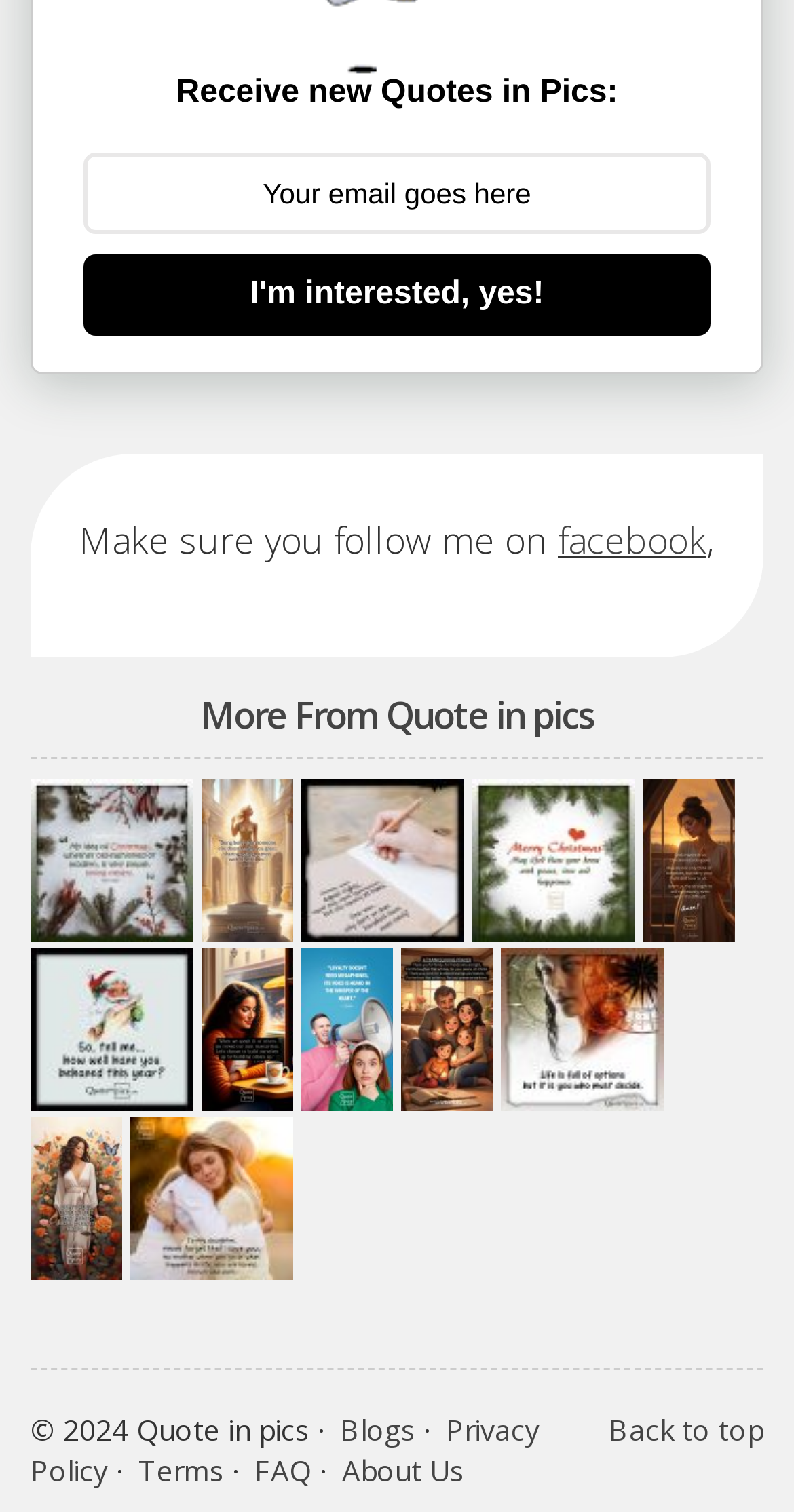How many quotes are displayed on the webpage?
Could you answer the question with a detailed and thorough explanation?

There are 9 links on the webpage, each containing a quote, along with an accompanying image. These quotes are displayed in a vertical list, with each quote having a separate link and image.